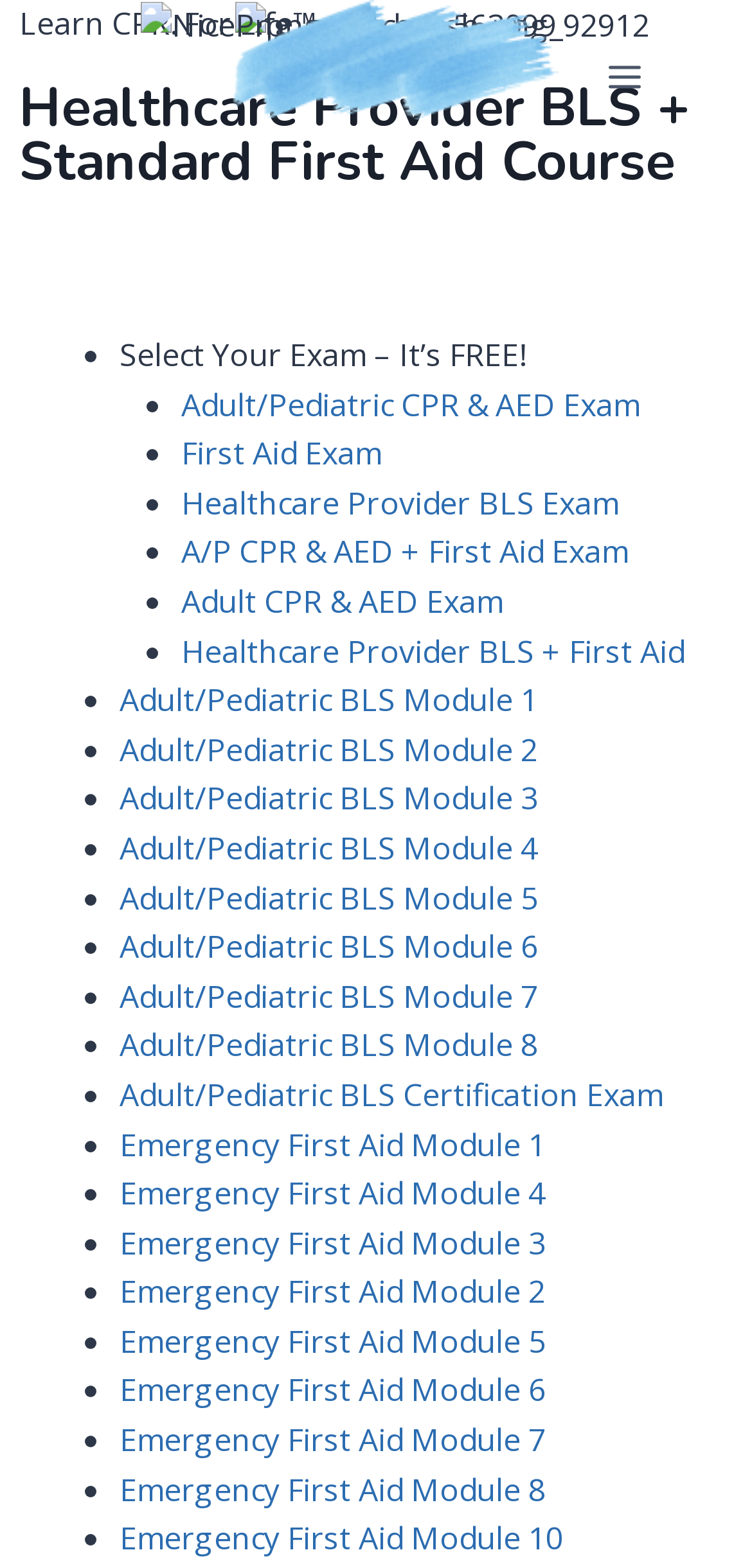What is the logo image above the 'Learn CPR. For Life™' text?
Please give a detailed and thorough answer to the question, covering all relevant points.

The logo image above the 'Learn CPR. For Life™' text is an image with the description 'pngaaa.com-563099', which suggests that it is a logo or branding element for the organization.